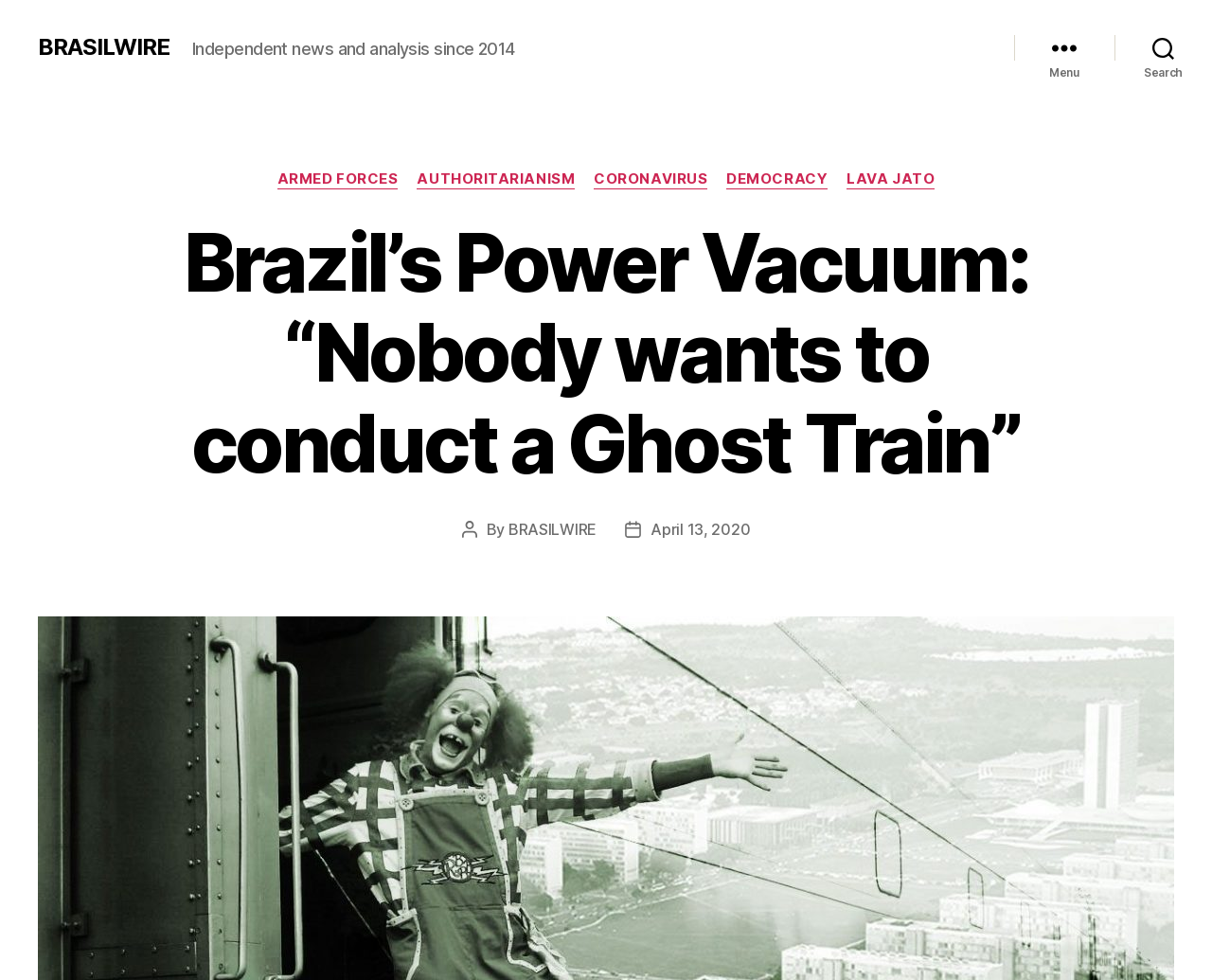Using the given element description, provide the bounding box coordinates (top-left x, top-left y, bottom-right x, bottom-right y) for the corresponding UI element in the screenshot: AUTHORITARIANISM

[0.344, 0.174, 0.474, 0.193]